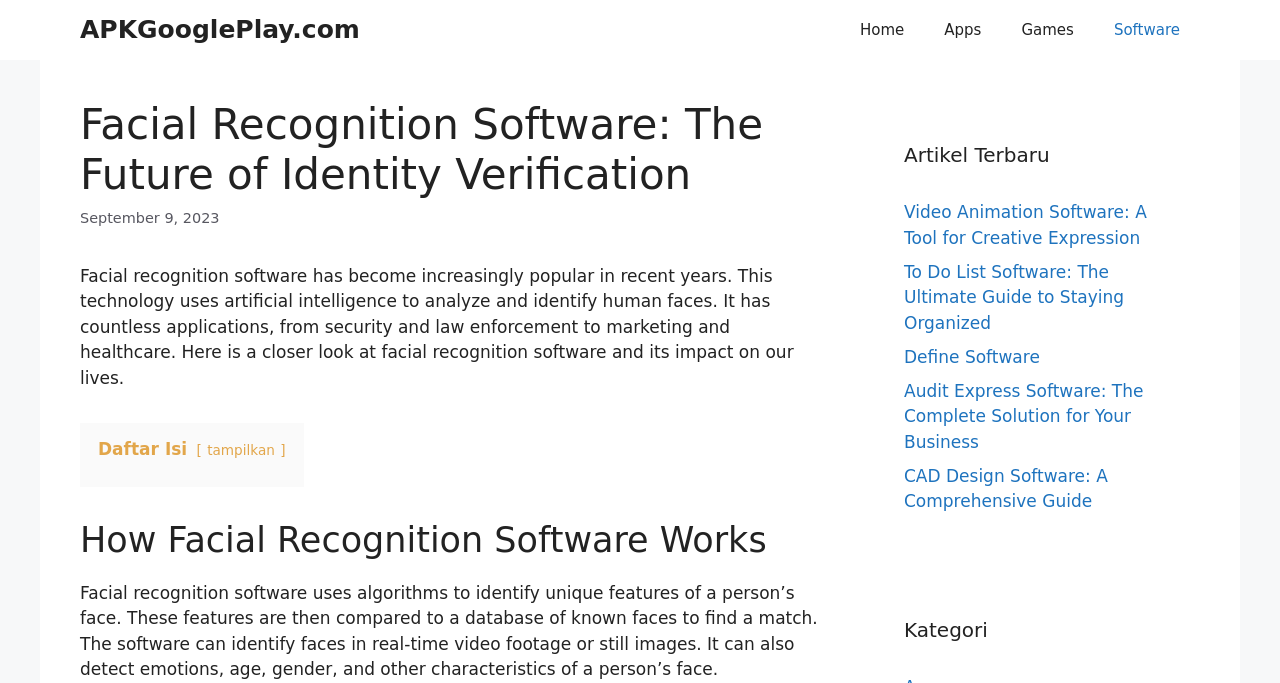Locate and extract the text of the main heading on the webpage.

Facial Recognition Software: The Future of Identity Verification